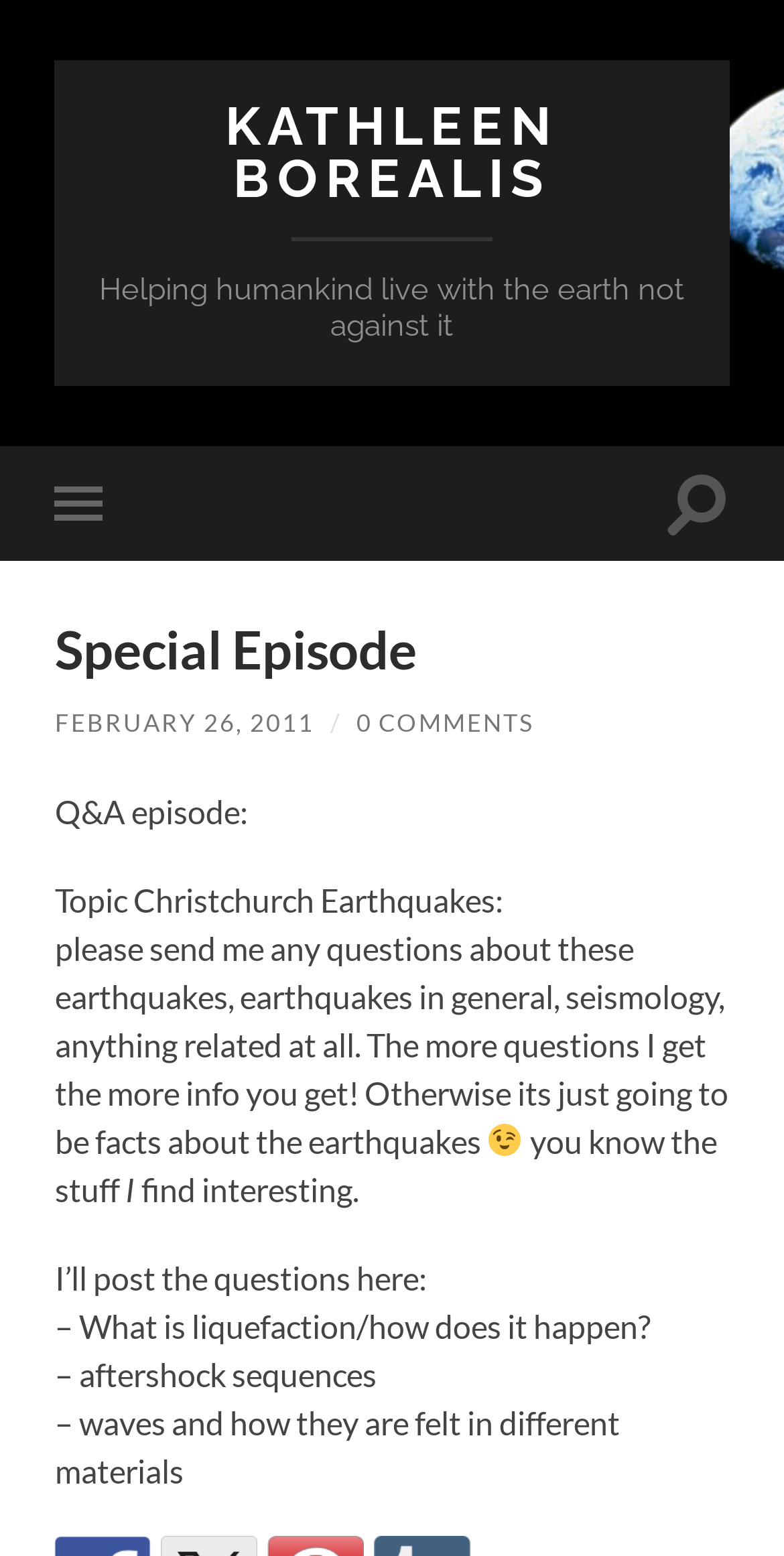Give a comprehensive overview of the webpage, including key elements.

The webpage is about a special episode featuring Kathleen Borealis. At the top, there is a link to Kathleen Borealis' profile, situated almost centrally. Below this link, there is a tagline that reads "Helping humankind live with the earth not against it". On the top left, there are two buttons, one for toggling the mobile menu and another for toggling the search field.

The main content of the webpage is divided into sections. The first section has a heading "Special Episode" followed by a link to the date "FEBRUARY 26, 2011", and a link to "0 COMMENTS". Below this, there is a paragraph of text that introduces a Q&A episode about the Christchurch Earthquakes, where the author invites readers to send in questions.

The next section has several paragraphs of text discussing the topic of earthquakes, including a request for questions from readers. There is also a smiling face emoji inserted in the text. The text continues to discuss the author's intention to post the questions and answers on the webpage.

The final section appears to be a list of questions, with three specific questions listed: "What is liquefaction/how does it happen?", "aftershock sequences", and "waves and how they are felt in different materials".